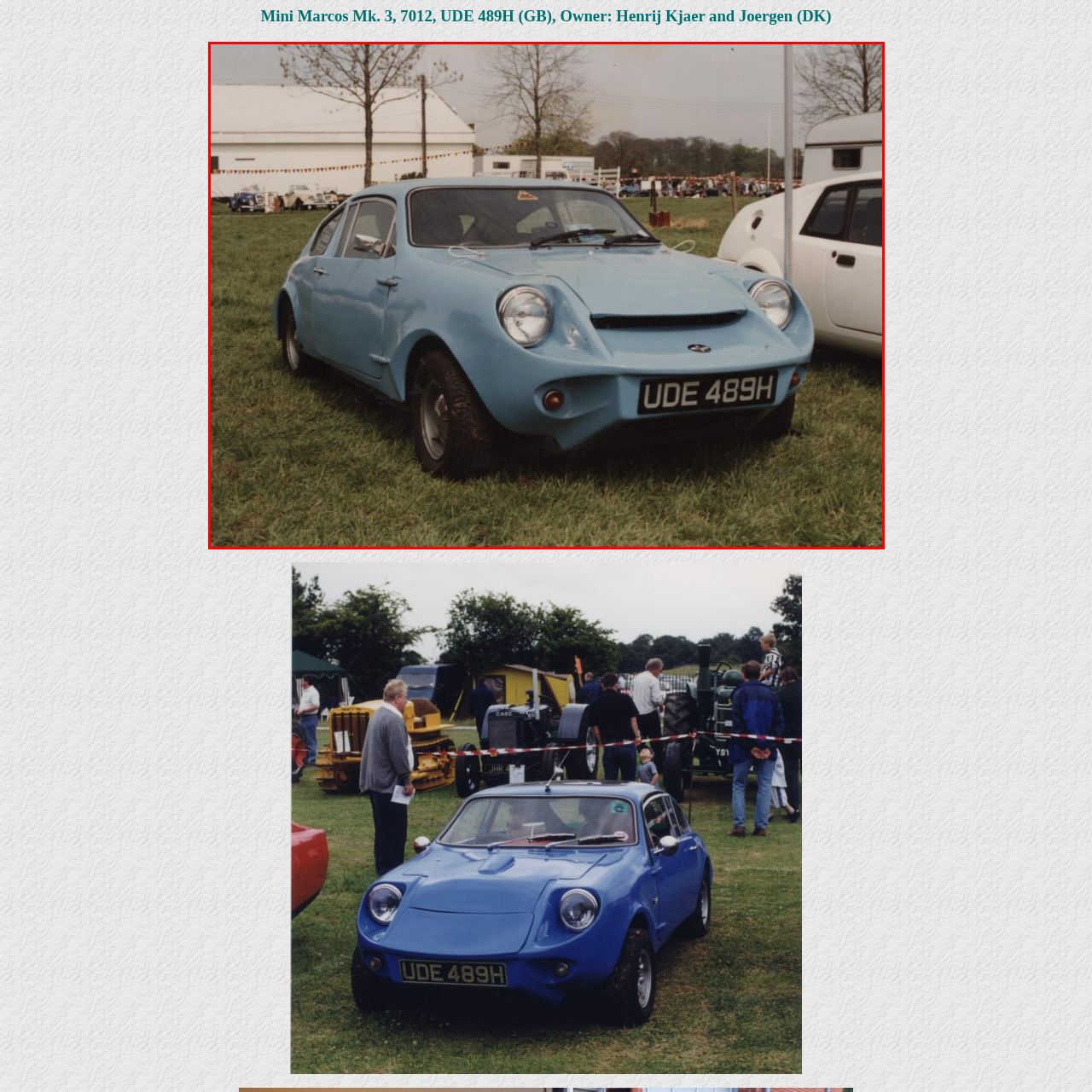What is visible in the background?
Examine the content inside the red bounding box and give a comprehensive answer to the question.

The caption notes that 'various other classic cars are visible' in the background, implying that the event is a gathering of vintage automobile enthusiasts.